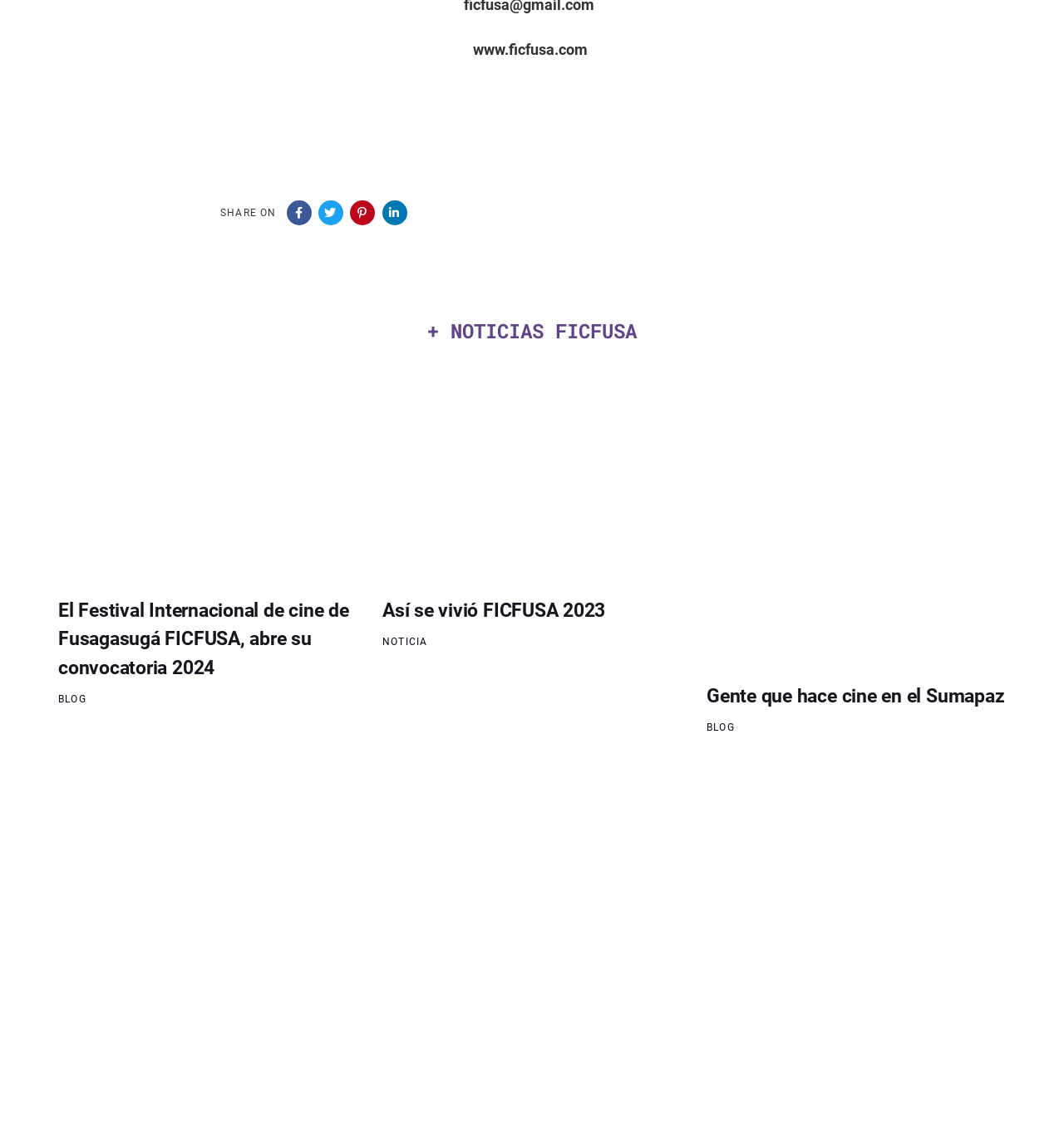What is the category of the third article?
Refer to the screenshot and deliver a thorough answer to the question presented.

The third article has a link 'BLOG' at the bottom, which indicates that the category of the article is BLOG.